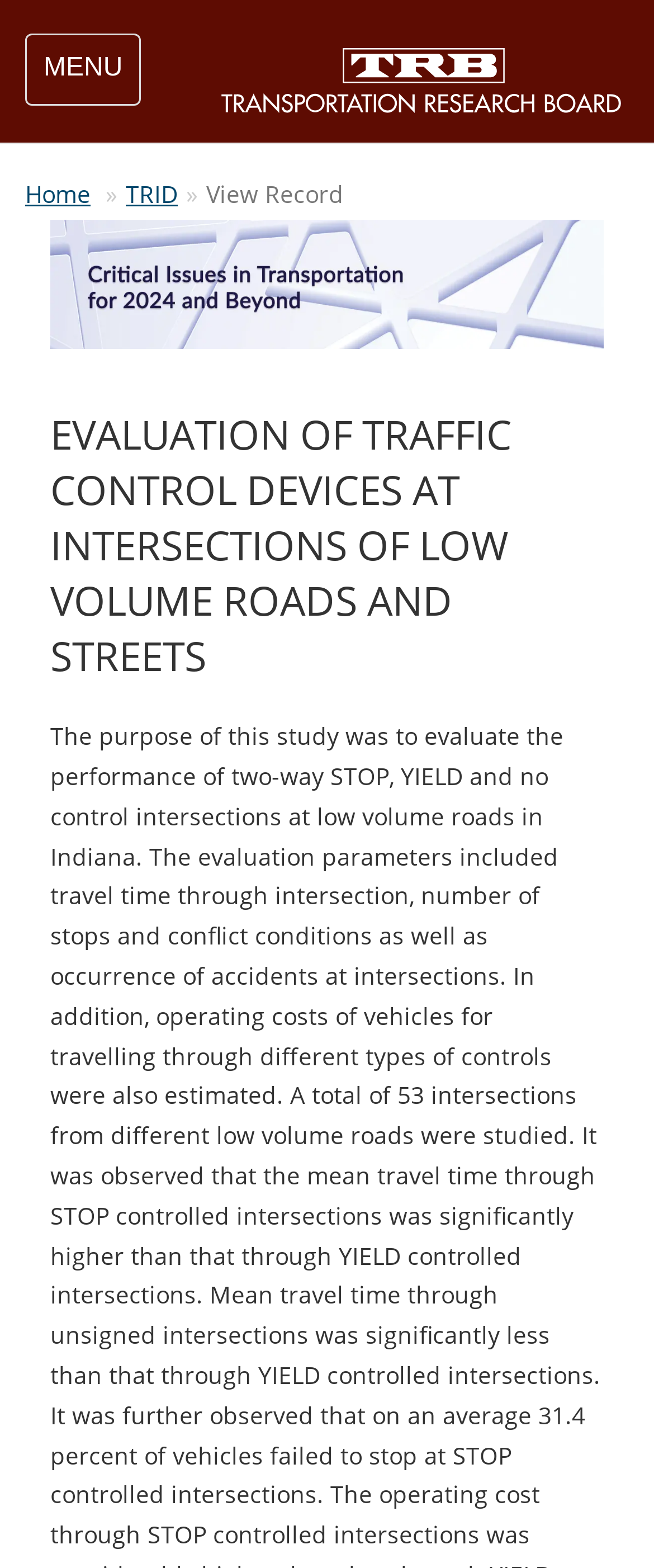Please give the bounding box coordinates of the area that should be clicked to fulfill the following instruction: "View College of Engineering page". The coordinates should be in the format of four float numbers from 0 to 1, i.e., [left, top, right, bottom].

None